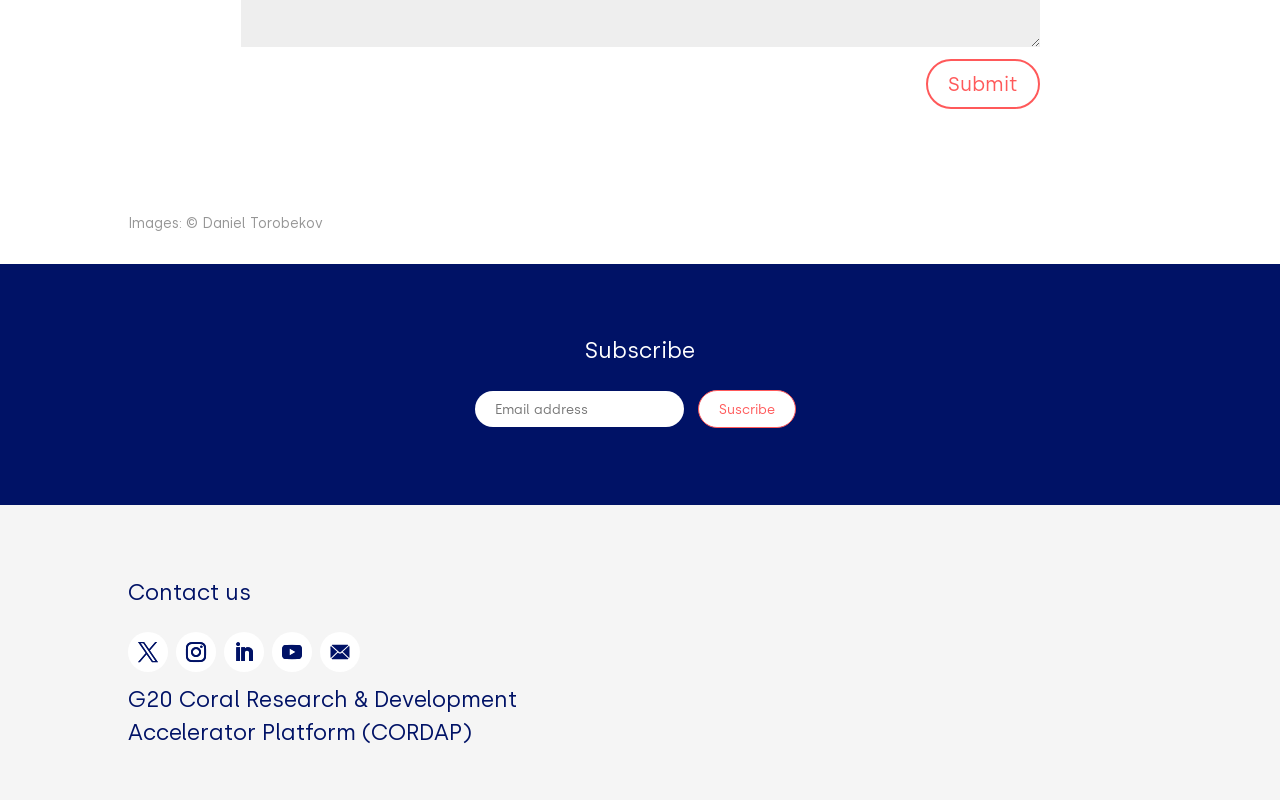Determine the bounding box coordinates of the UI element that matches the following description: "name="EMAIL" placeholder="Email address"". The coordinates should be four float numbers between 0 and 1 in the format [left, top, right, bottom].

[0.371, 0.489, 0.534, 0.534]